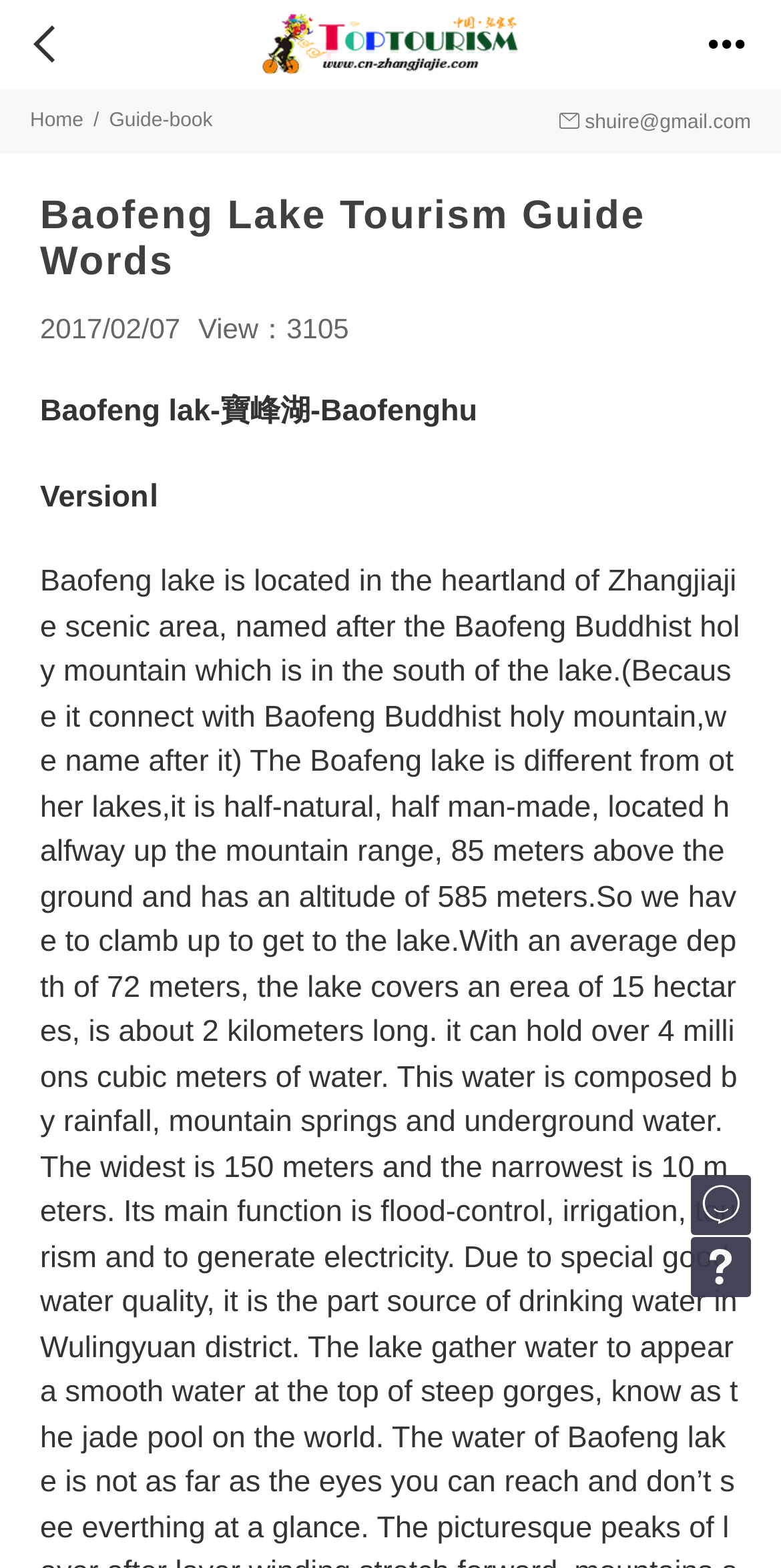Find the bounding box of the web element that fits this description: "Home".

[0.038, 0.07, 0.107, 0.084]